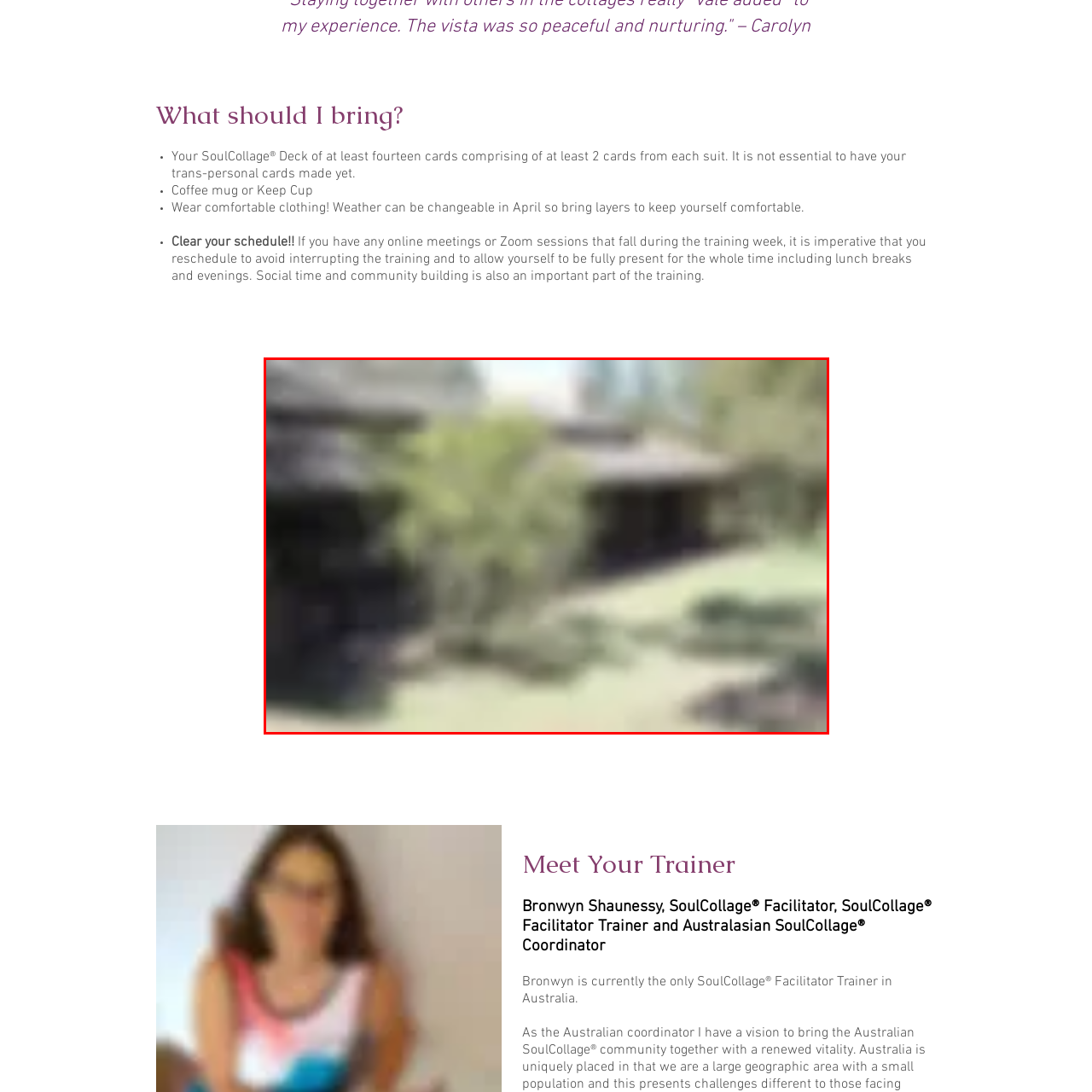What is the atmosphere of the scene?
Analyze the image encased by the red bounding box and elaborate on your answer to the question.

The caption describes the scene as serene, tranquil, and welcoming, which collectively convey a sense of peacefulness. The well-kept landscape and natural setting also reinforce this atmosphere.